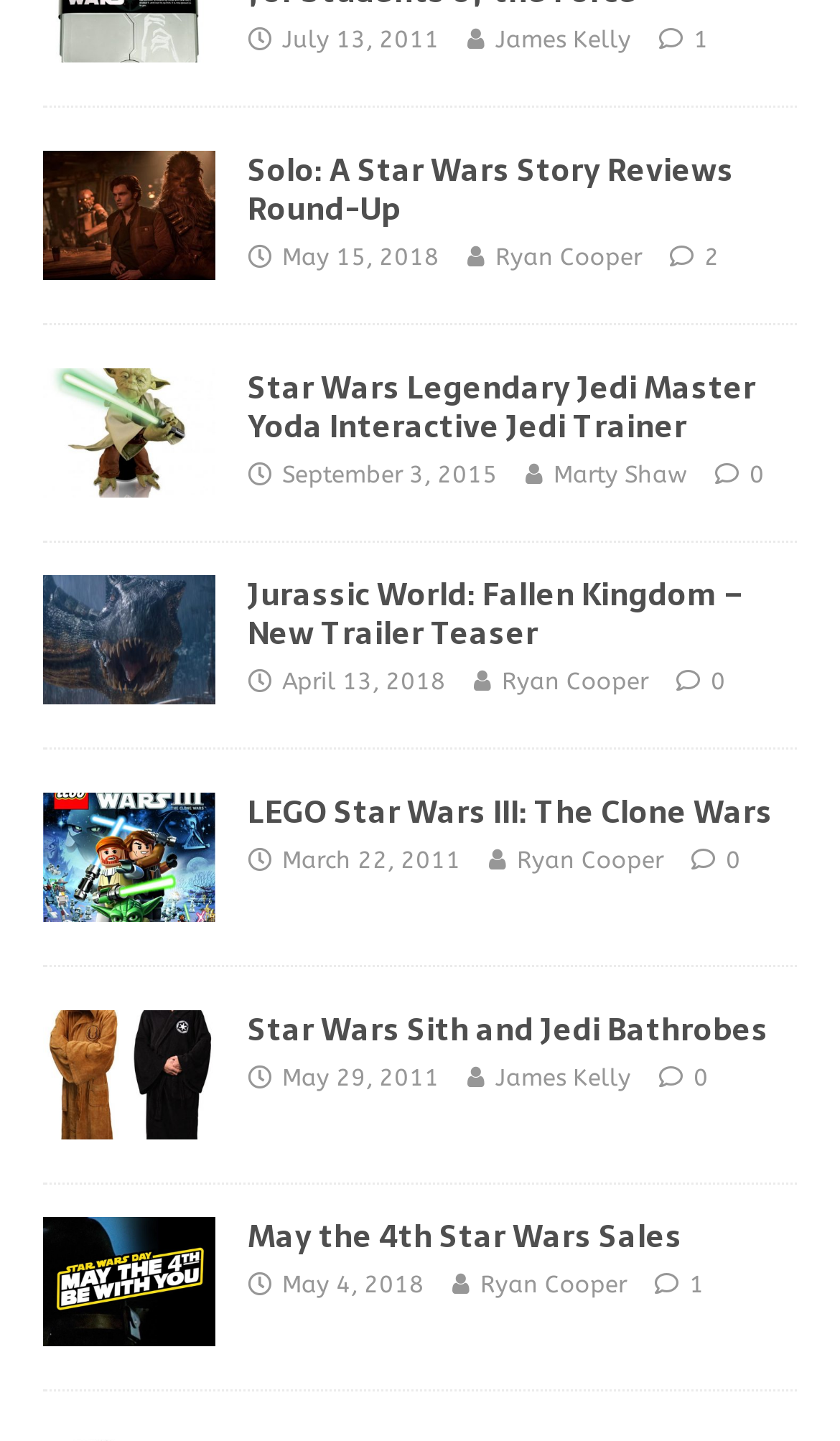How many images are on this webpage?
From the image, respond with a single word or phrase.

5